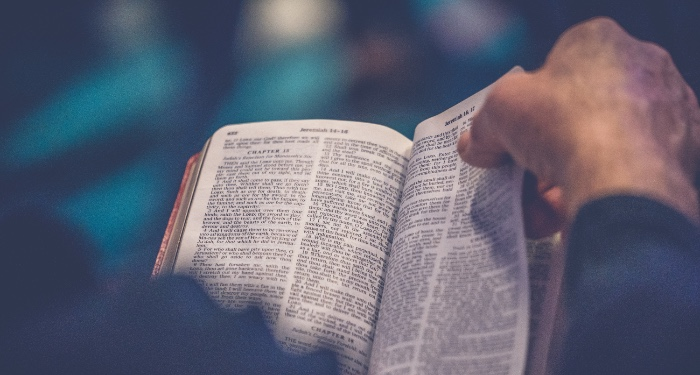Convey a rich and detailed description of the image.

In this intimate and contemplative scene, a person holds an open Bible, their hand gently resting on the page, which is filled with text from the Book of Jeremiah. The close-up view showcases the intricate details of the pages, highlighting headings such as "CHAPTER" and specific verses, inviting viewers to reflect on the profound messages contained within this sacred text. The soft focus of the background creates a serene atmosphere, emphasizing the significance of the moment as one engages in reading or studying the scriptures. This image resonates with themes of faith, devotion, and the personal exploration of spirituality.